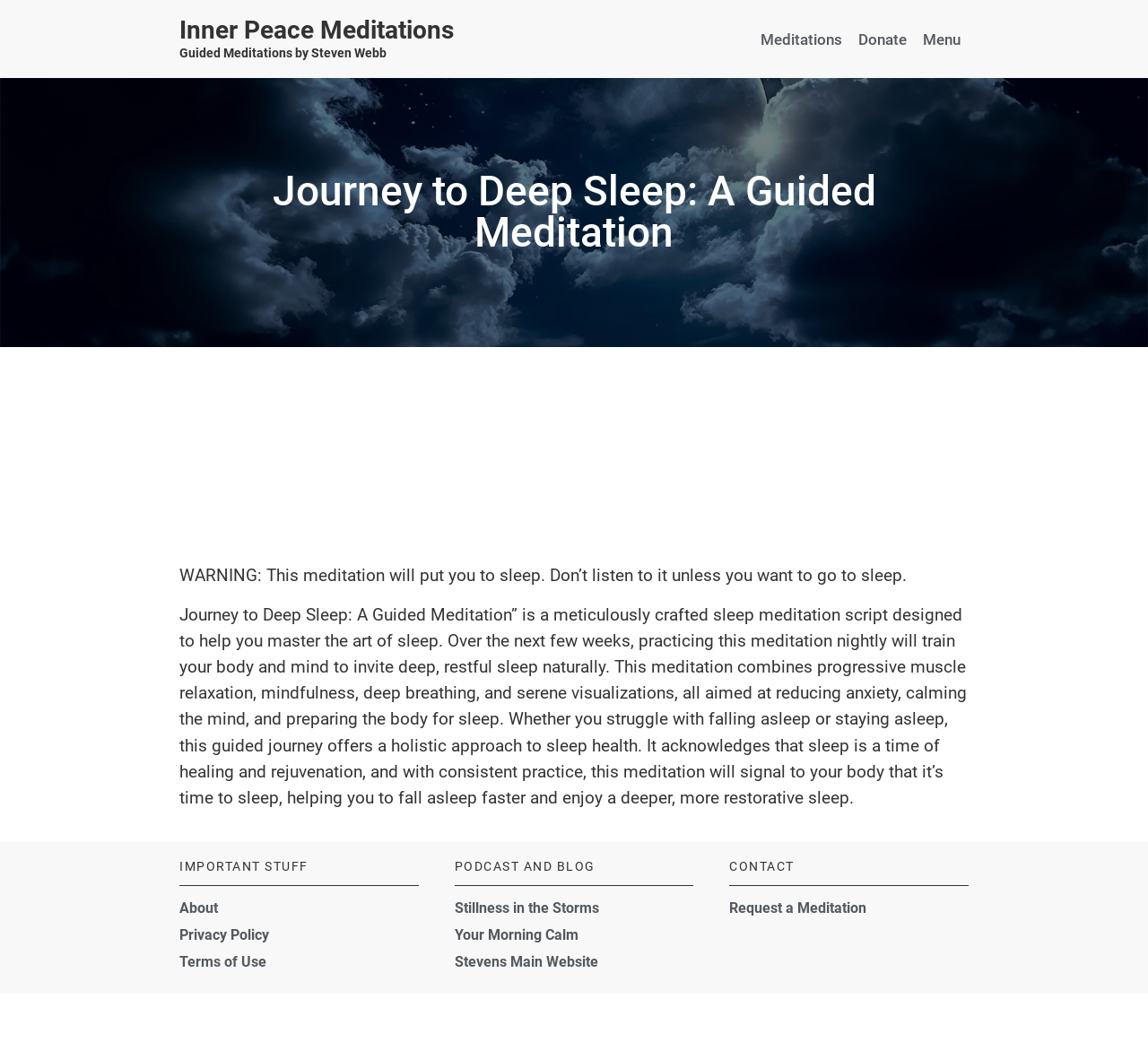Find the bounding box coordinates corresponding to the UI element with the description: "Stevens Main Website". The coordinates should be formatted as [left, top, right, bottom], with values as floats between 0 and 1.

[0.396, 0.902, 0.604, 0.928]